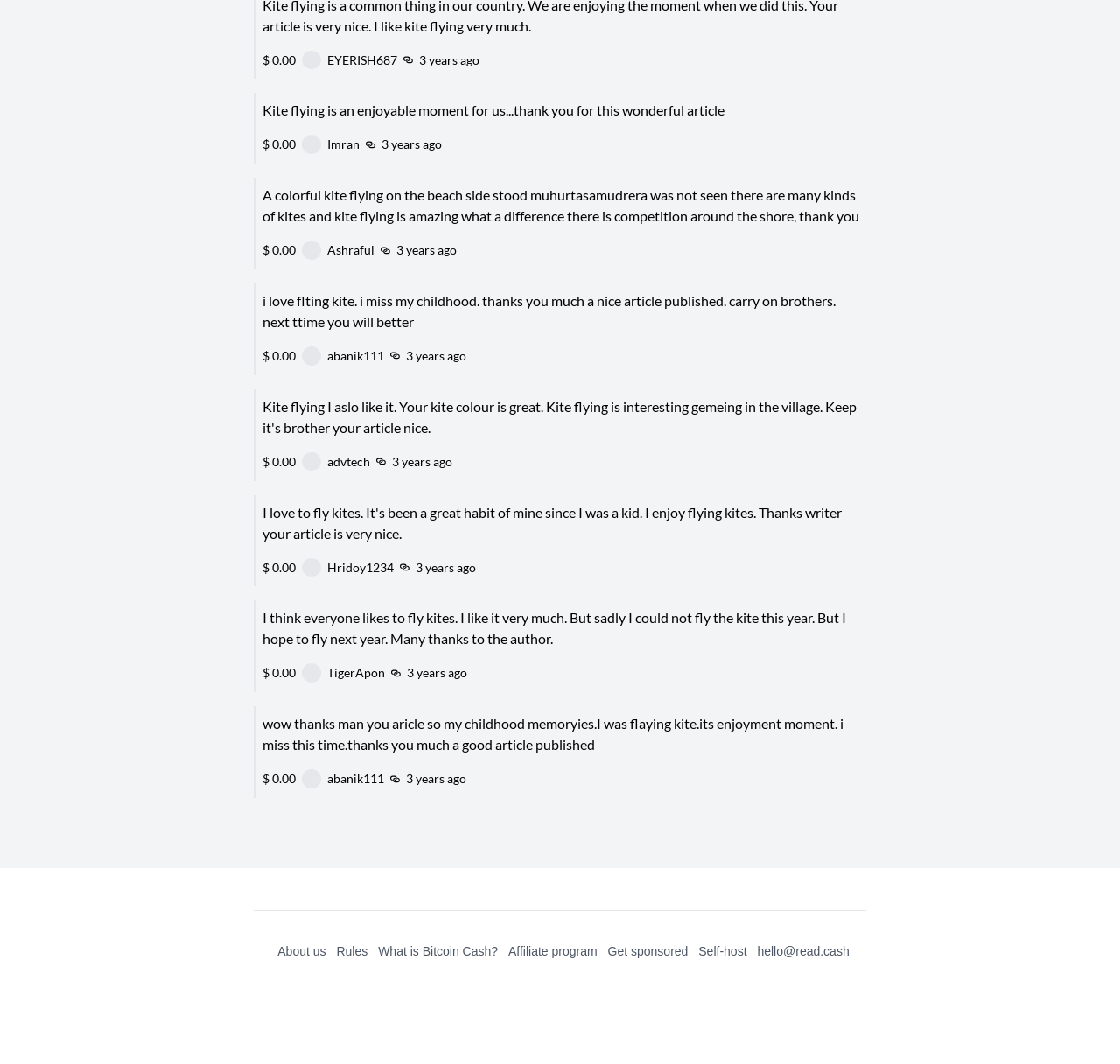Can you look at the image and give a comprehensive answer to the question:
How much Bitcoin Cash does each comment reward?

I noticed that each comment section has a '$0.00' label, indicating that each comment rewards $0.00 in Bitcoin Cash.